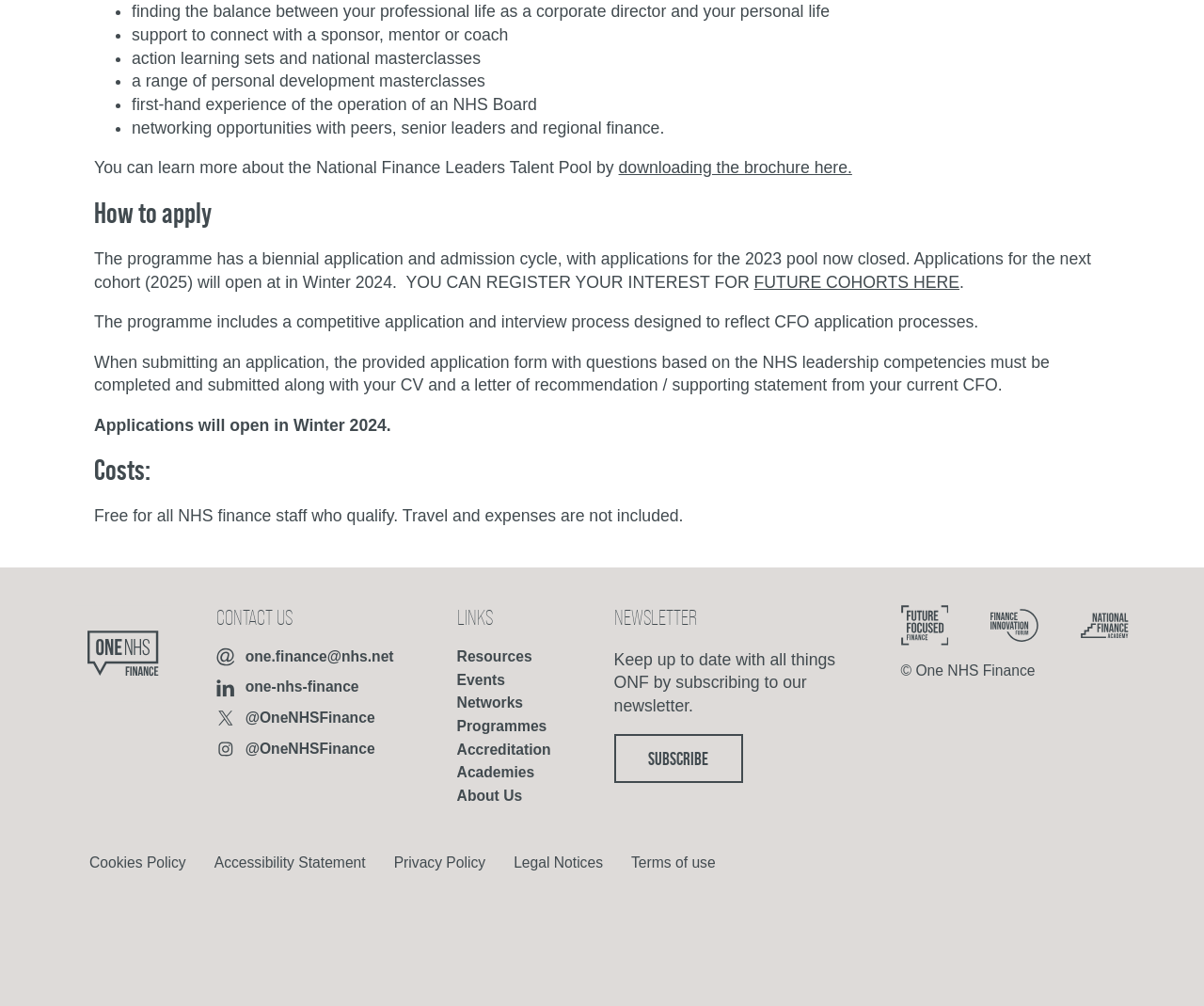Find and indicate the bounding box coordinates of the region you should select to follow the given instruction: "subscribe to the newsletter".

[0.51, 0.73, 0.617, 0.779]